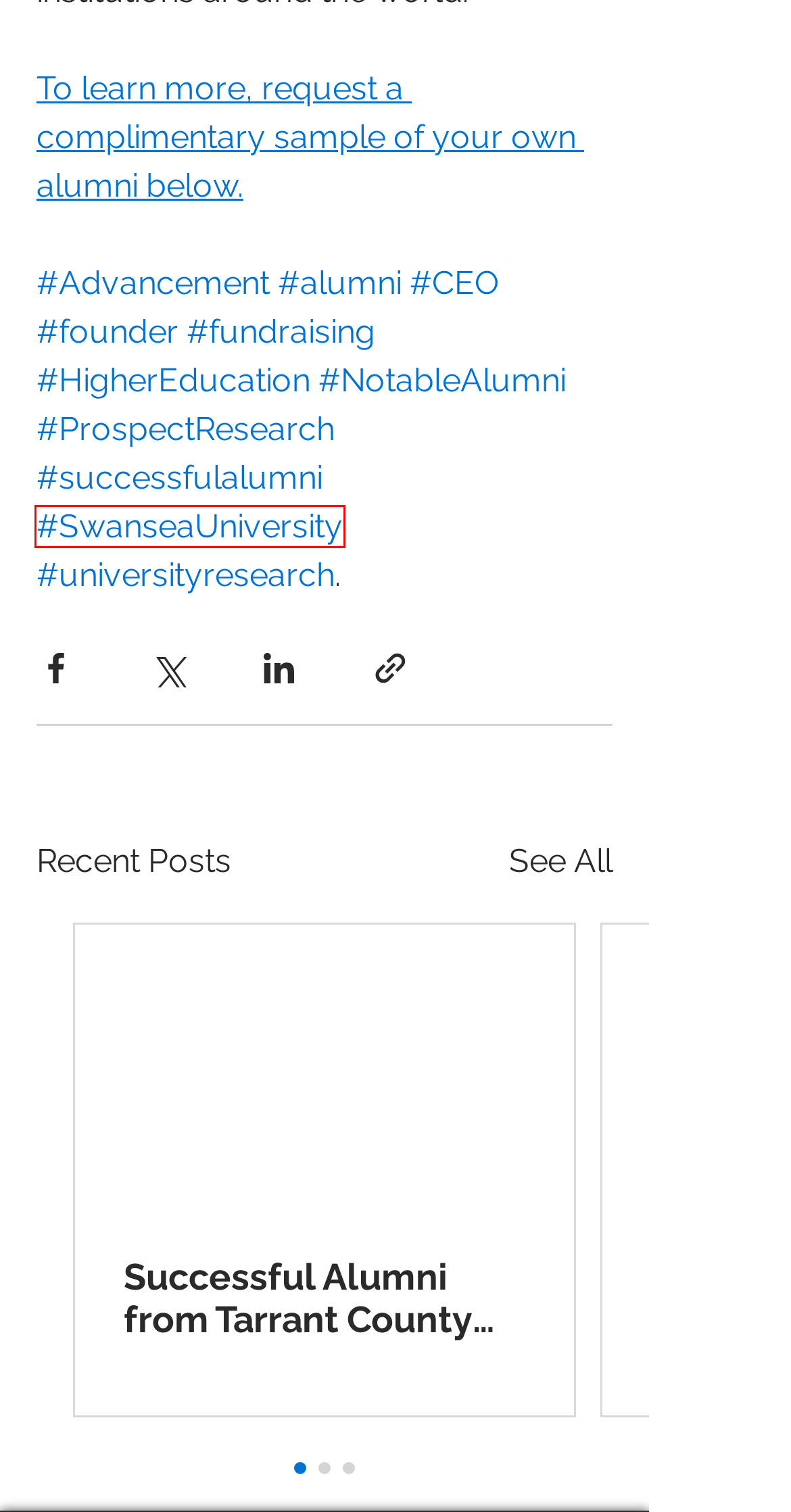A screenshot of a webpage is given, featuring a red bounding box around a UI element. Please choose the webpage description that best aligns with the new webpage after clicking the element in the bounding box. These are the descriptions:
A. #HigherEducation
B. #Advancement
C. Successful Alumni from Tarrant County College
D. #alumni
E. #NotableAlumni
F. #SwanseaUniversity
G. #CEO
H. #ProspectResearch

F